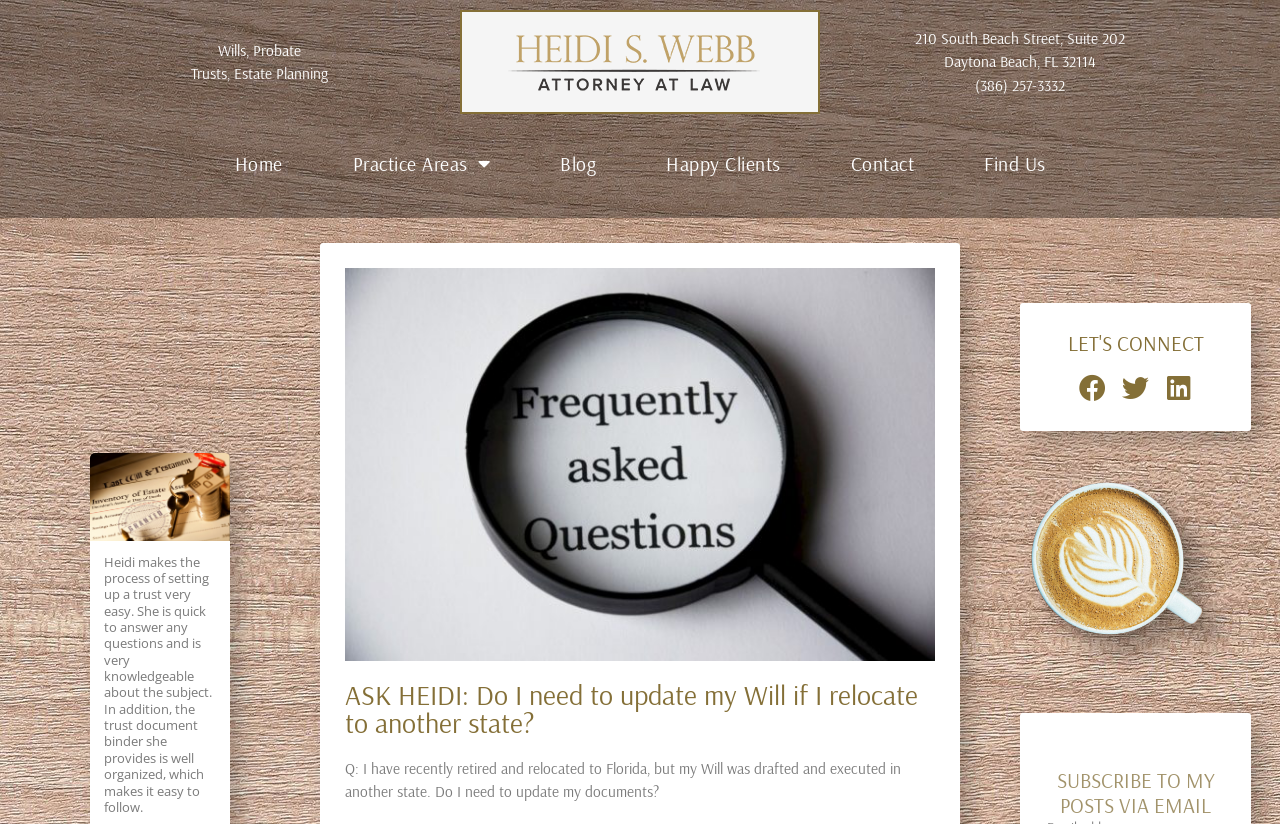Find and provide the bounding box coordinates for the UI element described here: "aria-label="Name" name="name" placeholder="Name"". The coordinates should be given as four float numbers between 0 and 1: [left, top, right, bottom].

None